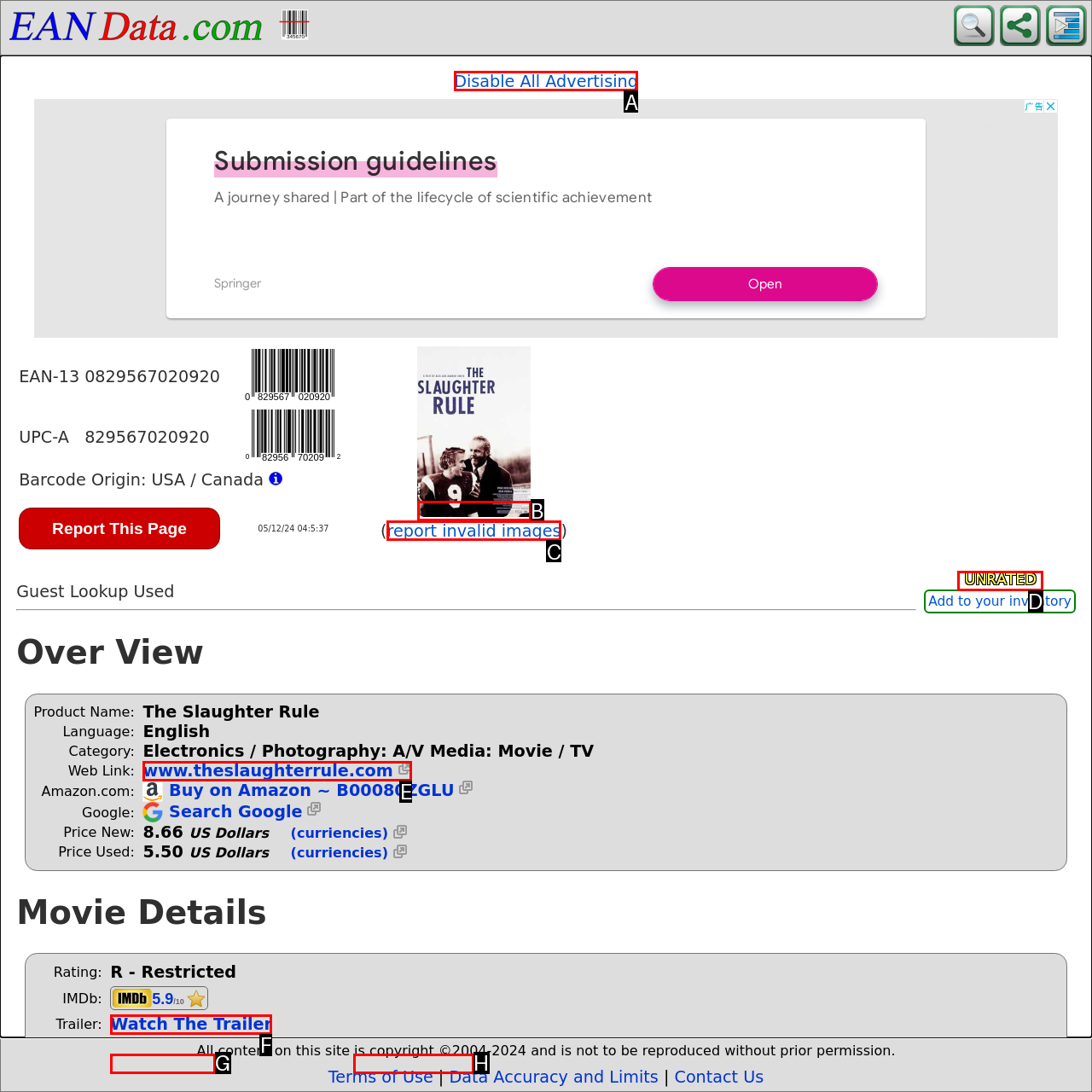Identify which lettered option to click to carry out the task: Watch the trailer. Provide the letter as your answer.

F